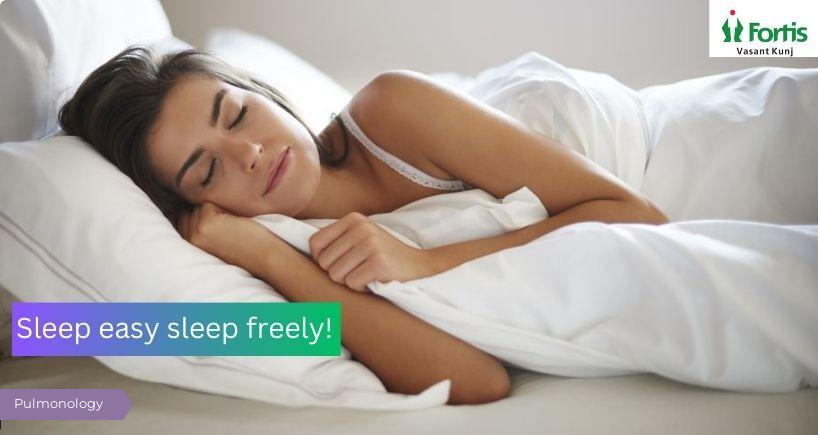What is the connection between sleep quality and health aspect highlighted in the image?
Kindly give a detailed and elaborate answer to the question.

The tag 'Pulmonology' in the lower left corner of the image suggests a connection between sleep quality and respiratory health, implying that good sleep is essential for overall well-being, particularly in the domain of pulmonology.